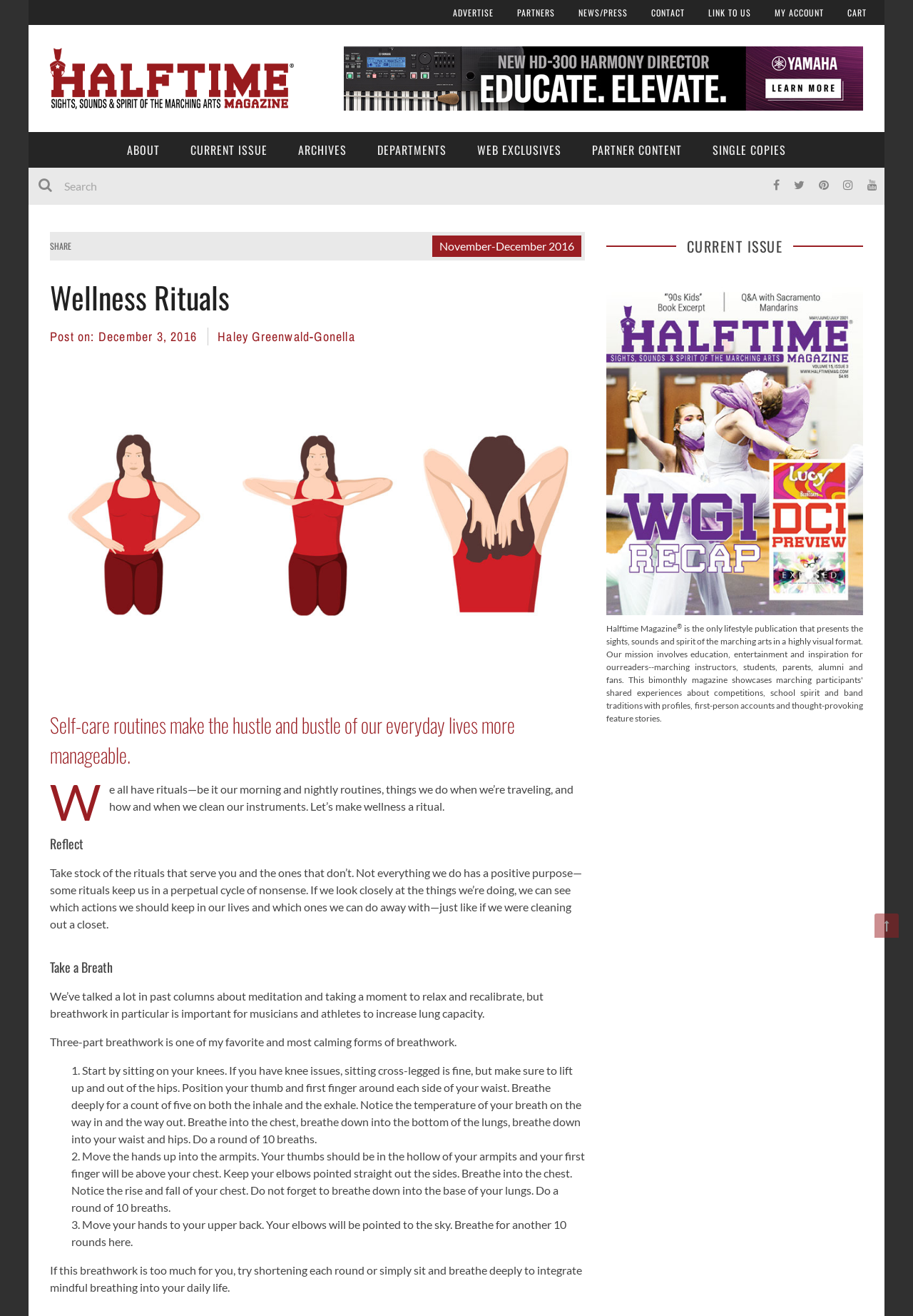What is the topic of the article?
Answer the question with as much detail as you can, using the image as a reference.

I read the article and found that it discusses the importance of self-care routines and wellness rituals in our daily lives. The article provides tips and exercises for incorporating wellness rituals into our daily lives.